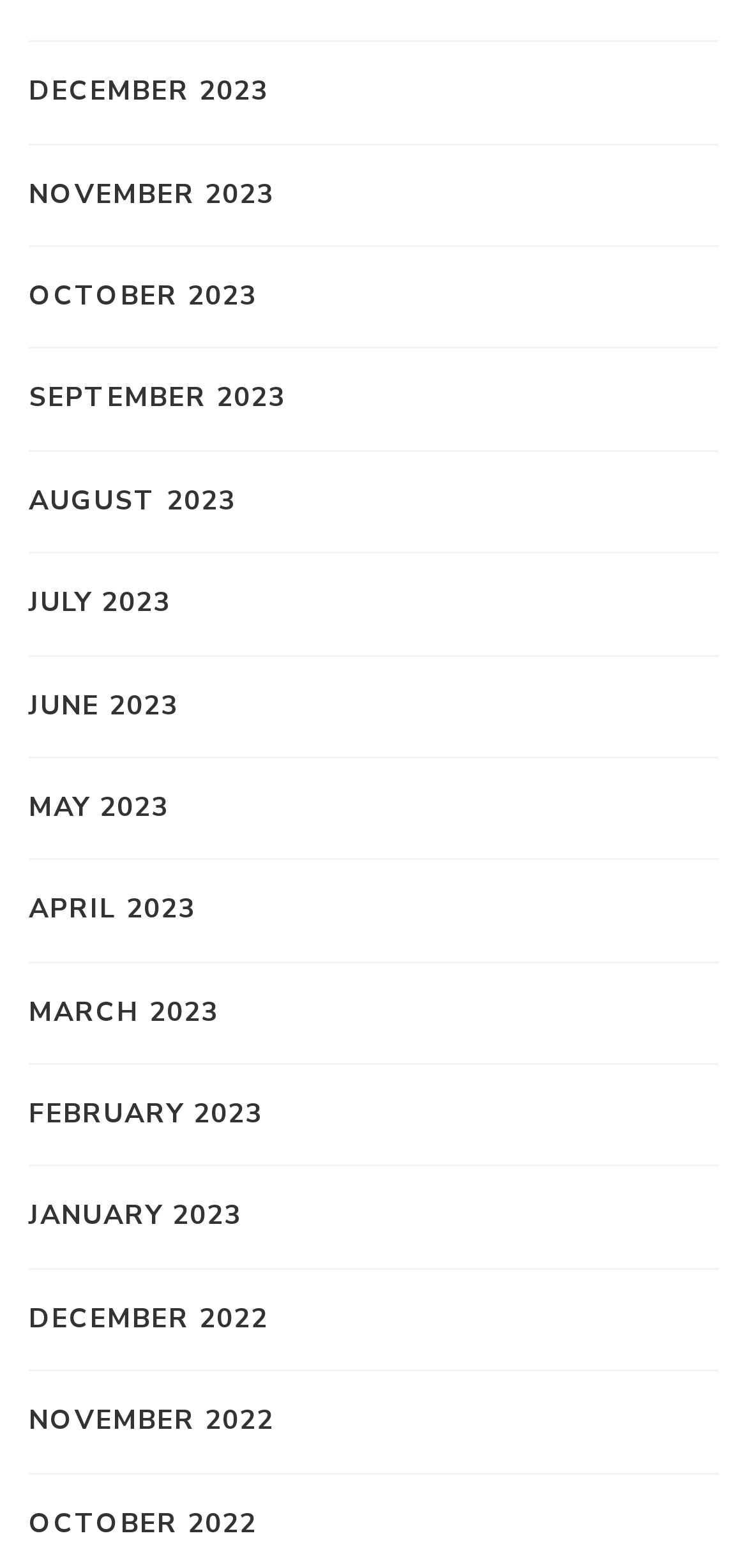Refer to the image and answer the question with as much detail as possible: How many months are listed?

I counted the number of links on the webpage, and there are 12 links, each representing a month from December 2023 to December 2022.